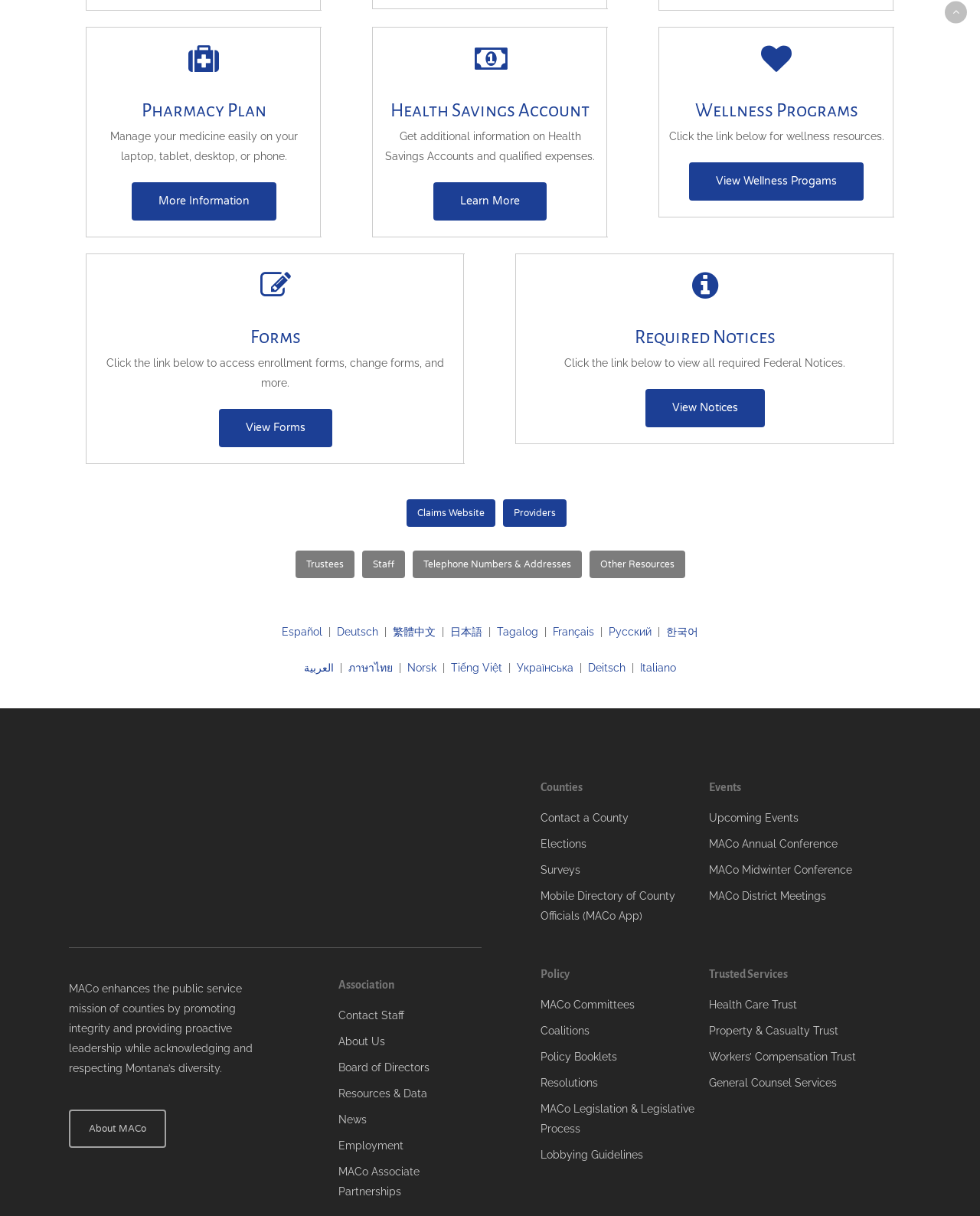How many links are there on this webpage?
Relying on the image, give a concise answer in one word or a brief phrase.

34